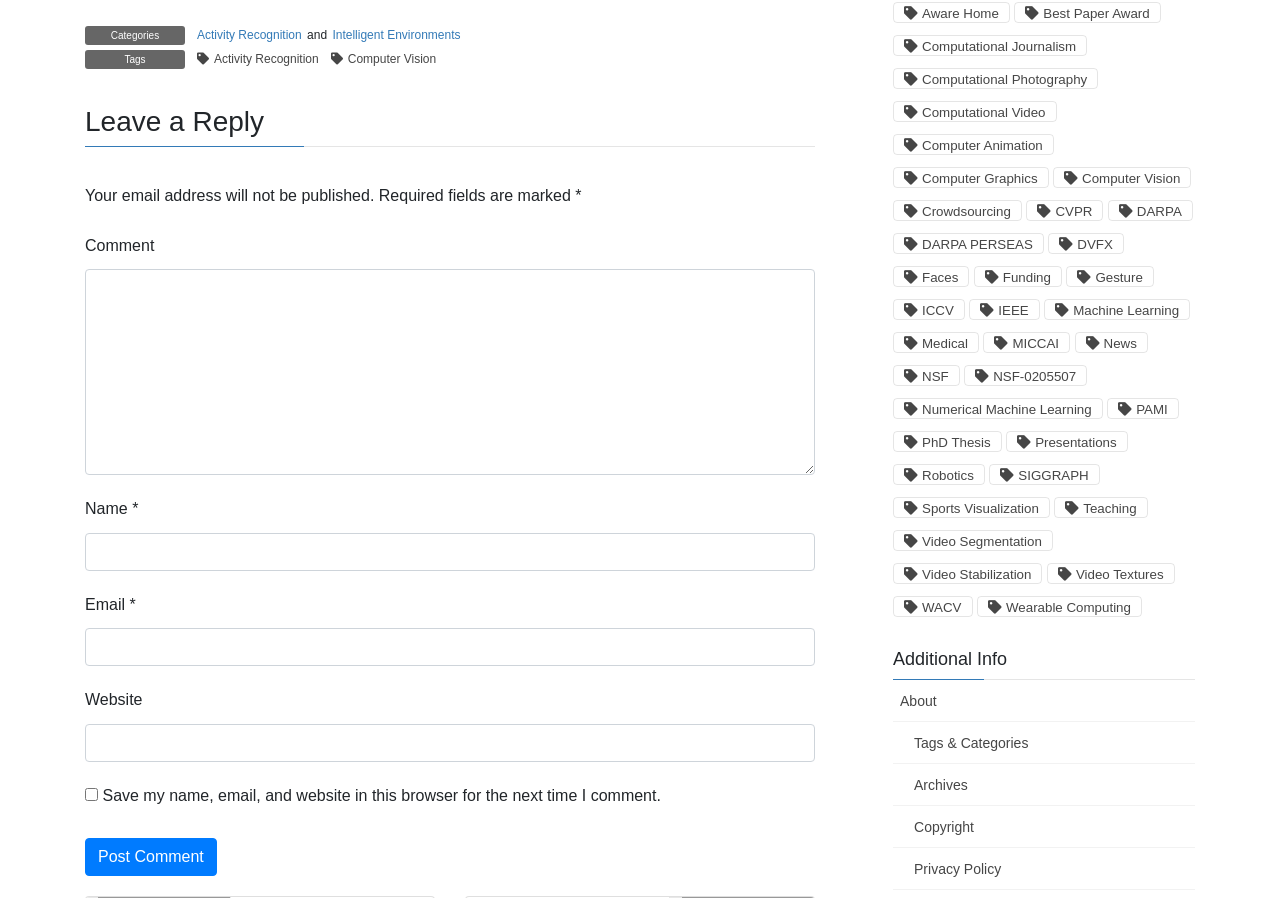Locate the bounding box coordinates of the element I should click to achieve the following instruction: "Click on the 'About' link".

[0.698, 0.757, 0.934, 0.804]